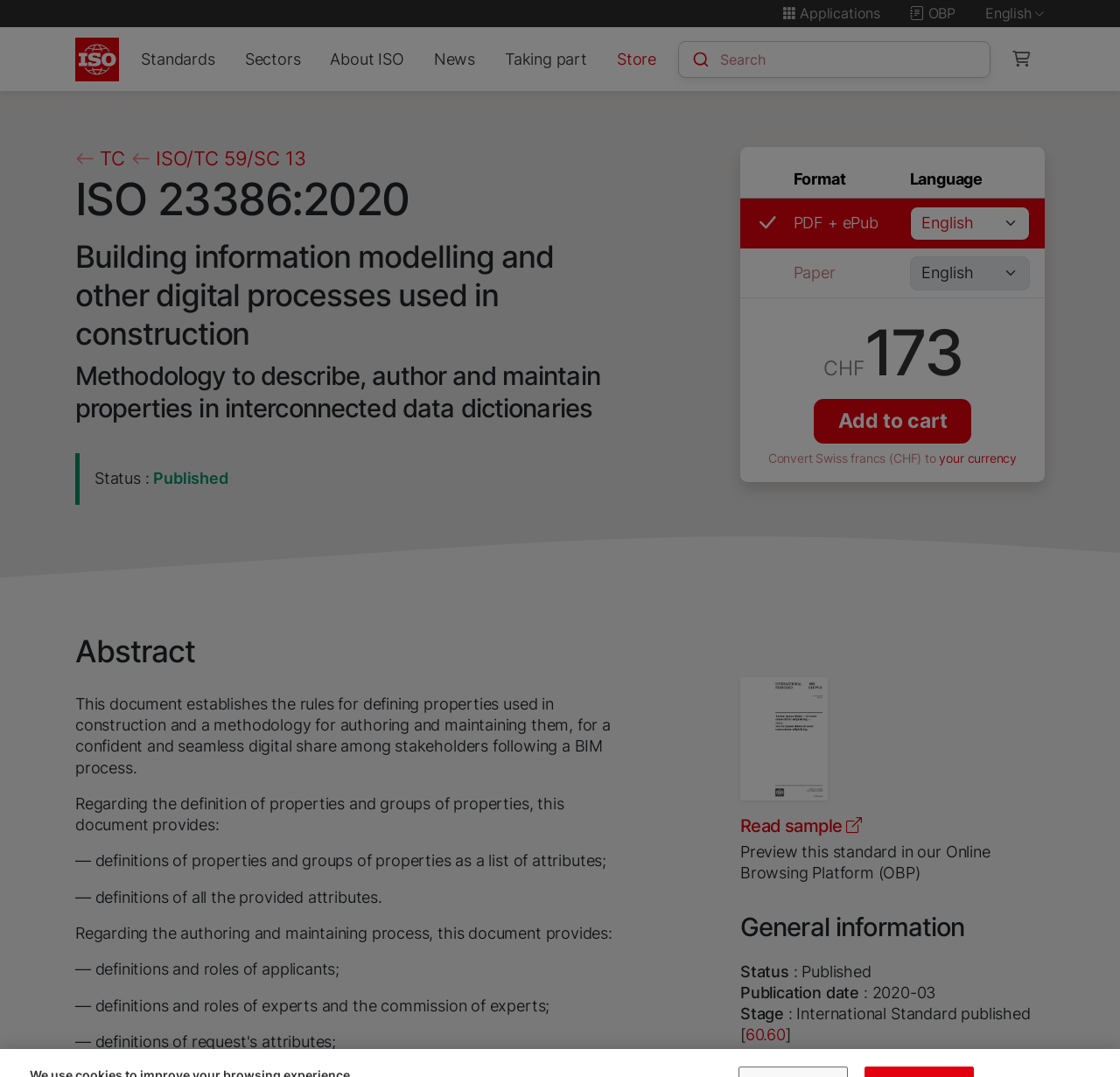Please indicate the bounding box coordinates for the clickable area to complete the following task: "Read the abstract". The coordinates should be specified as four float numbers between 0 and 1, i.e., [left, top, right, bottom].

[0.067, 0.588, 0.174, 0.623]